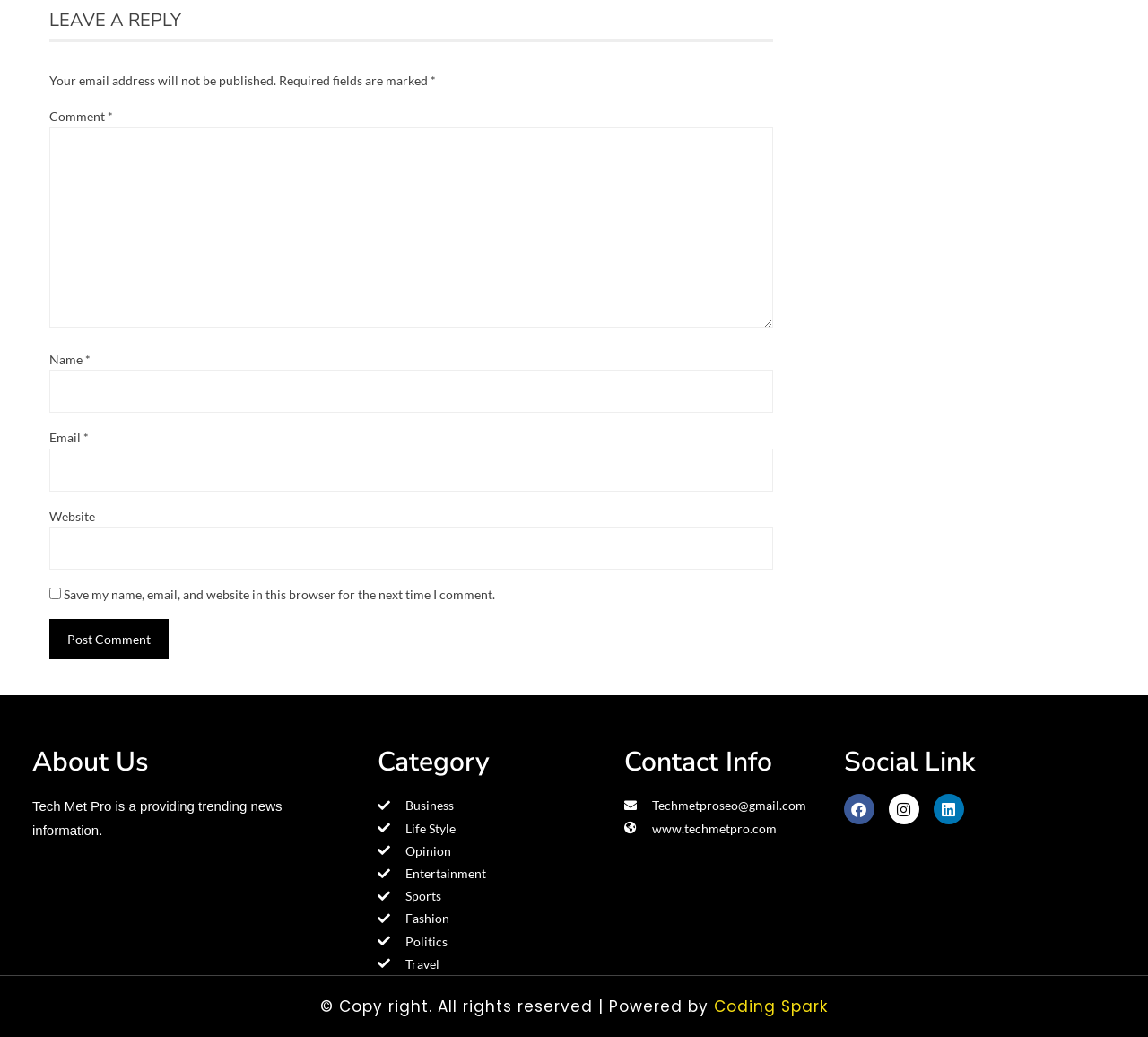What is the email address provided for contact?
Could you answer the question in a detailed manner, providing as much information as possible?

The email address 'Techmetproseo@gmail.com' is listed under the heading 'Contact Info', which suggests that it is the email address to be used for contacting the website or its administrators.